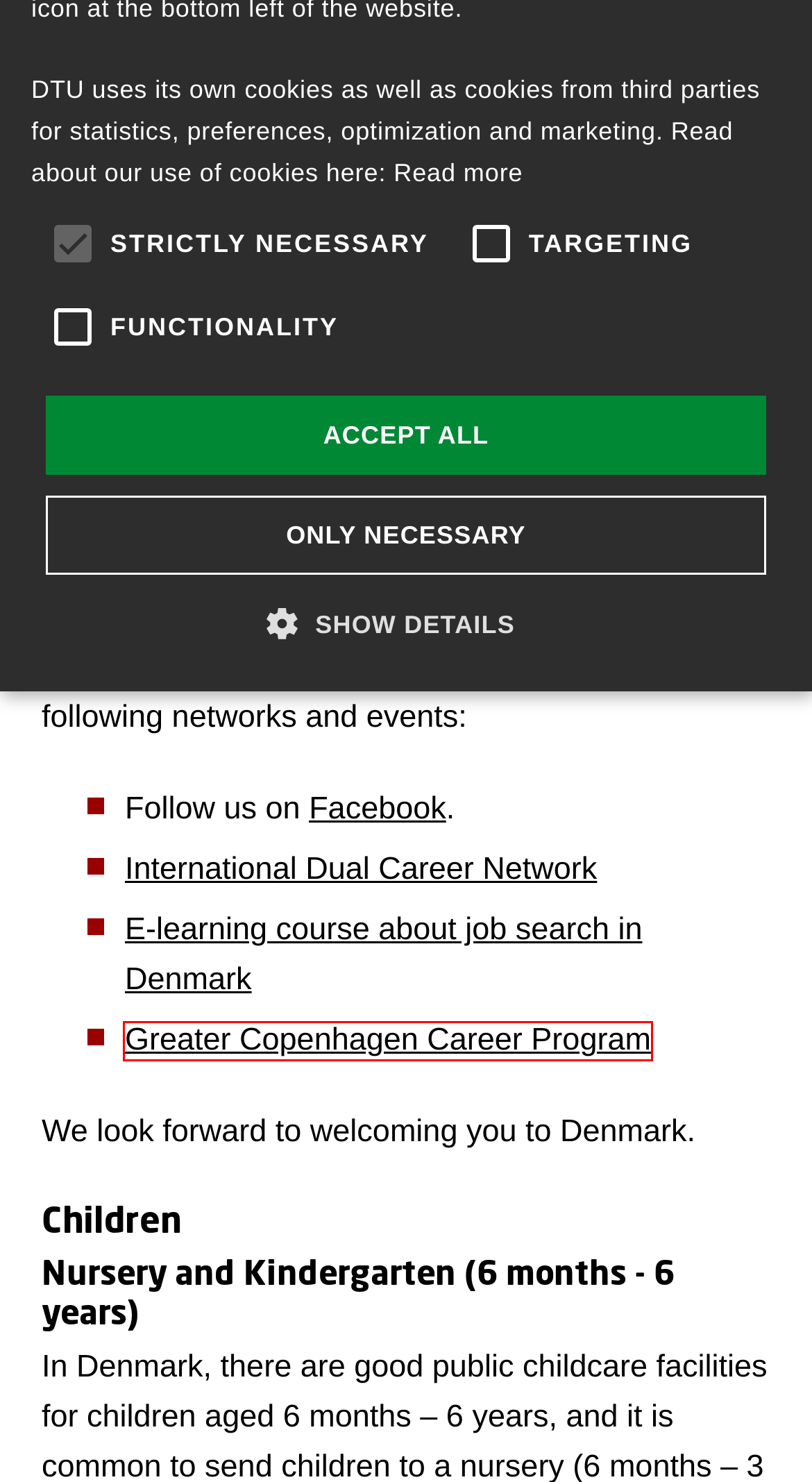You have a screenshot showing a webpage with a red bounding box highlighting an element. Choose the webpage description that best fits the new webpage after clicking the highlighted element. The descriptions are:
A. E-learning Course
B. CookieScript Privacy Policy
C. Microsoft مەخپىيەتلىك باياناتى - Microsoft تا مەخپىيەتلىك
D. Private Schools in Denmark | Ministry of Children and Education
E. The Folkeskole | Ministry of Children and Education
F. Copenhagen Career Program | International House Copenhagen
G. IDCN - Home
H. Cookie-Script: GDPR | CCPA | ePR cookie compliance solution

F